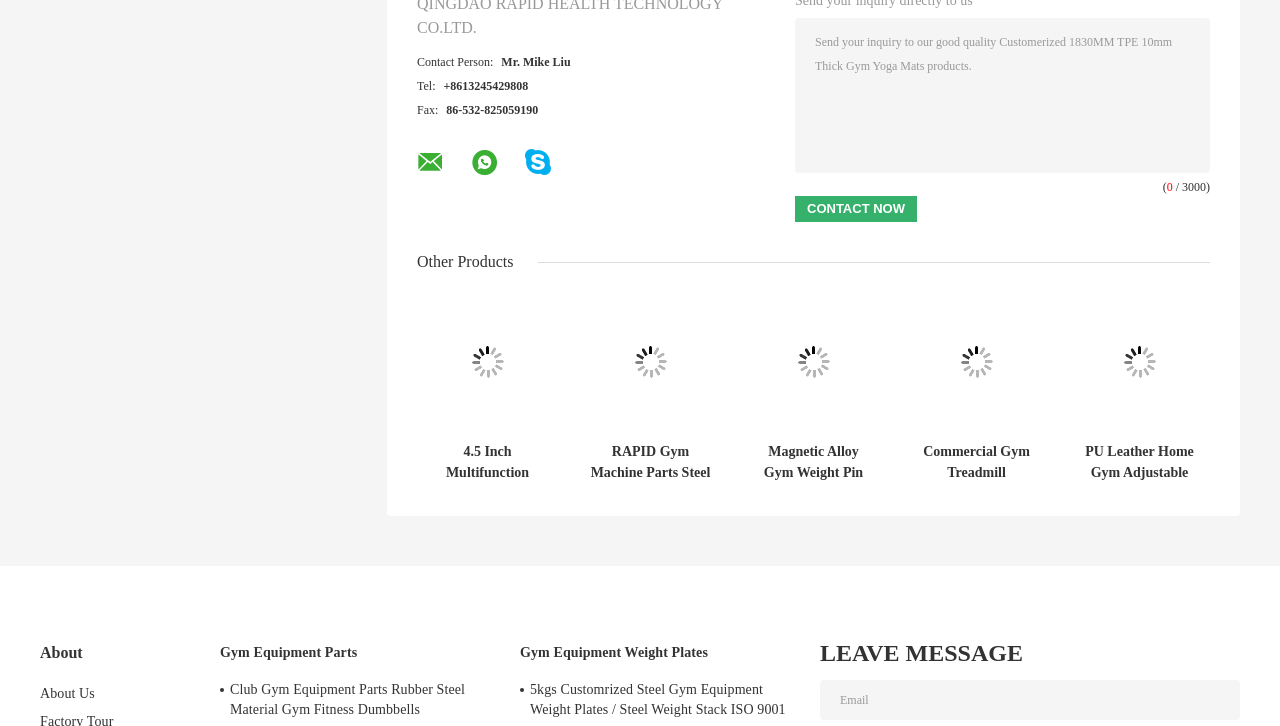Provide the bounding box coordinates of the HTML element this sentence describes: "Contact". The bounding box coordinates consist of four float numbers between 0 and 1, i.e., [left, top, right, bottom].

None